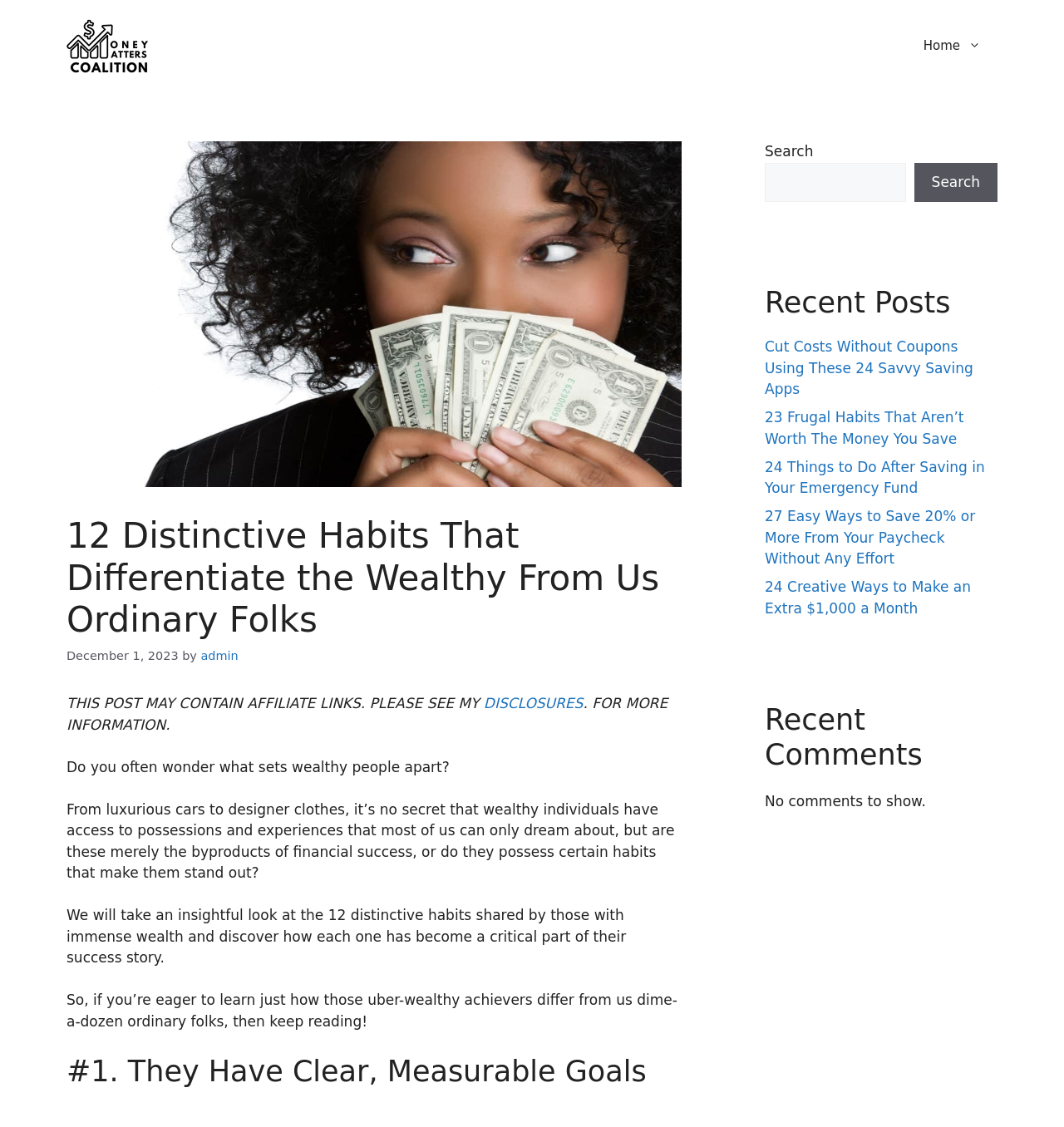Given the webpage screenshot, identify the bounding box of the UI element that matches this description: "parent_node: Search name="s"".

[0.719, 0.144, 0.851, 0.179]